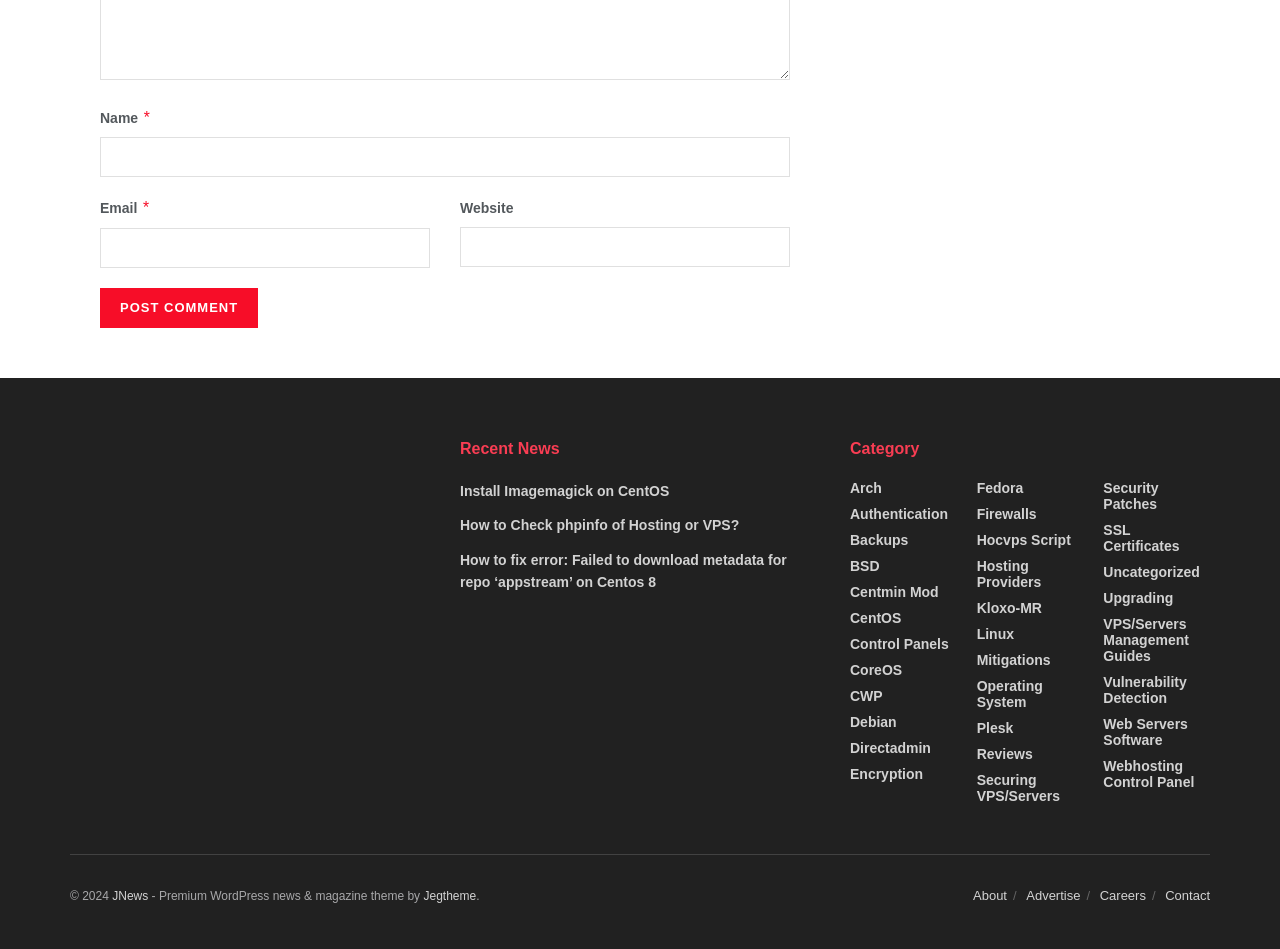Using the provided element description, identify the bounding box coordinates as (top-left x, top-left y, bottom-right x, bottom-right y). Ensure all values are between 0 and 1. Description: VPS/Servers management guides

[0.862, 0.637, 0.945, 0.688]